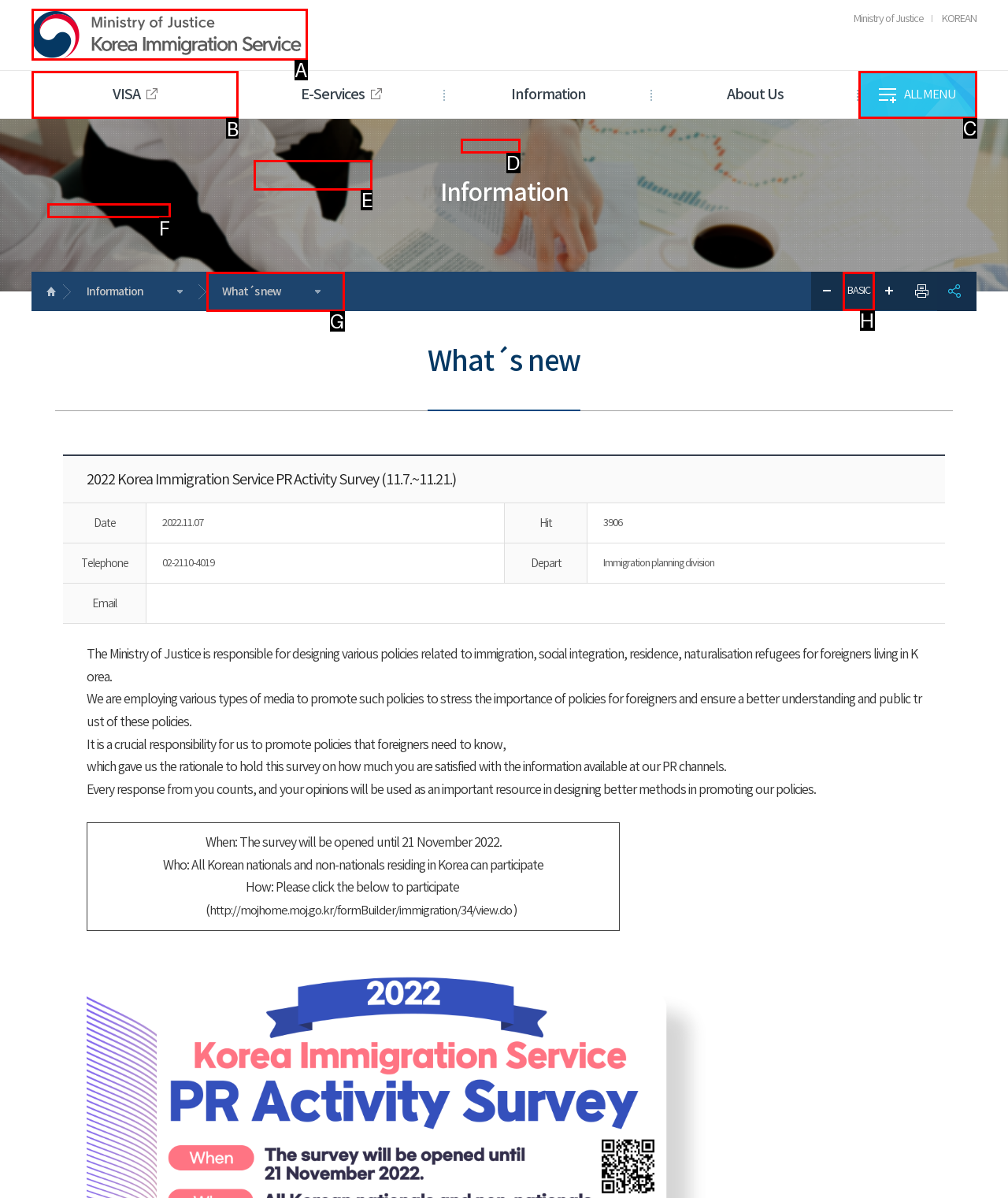Determine which UI element you should click to perform the task: Click the 'Check Application Status' link
Provide the letter of the correct option from the given choices directly.

F